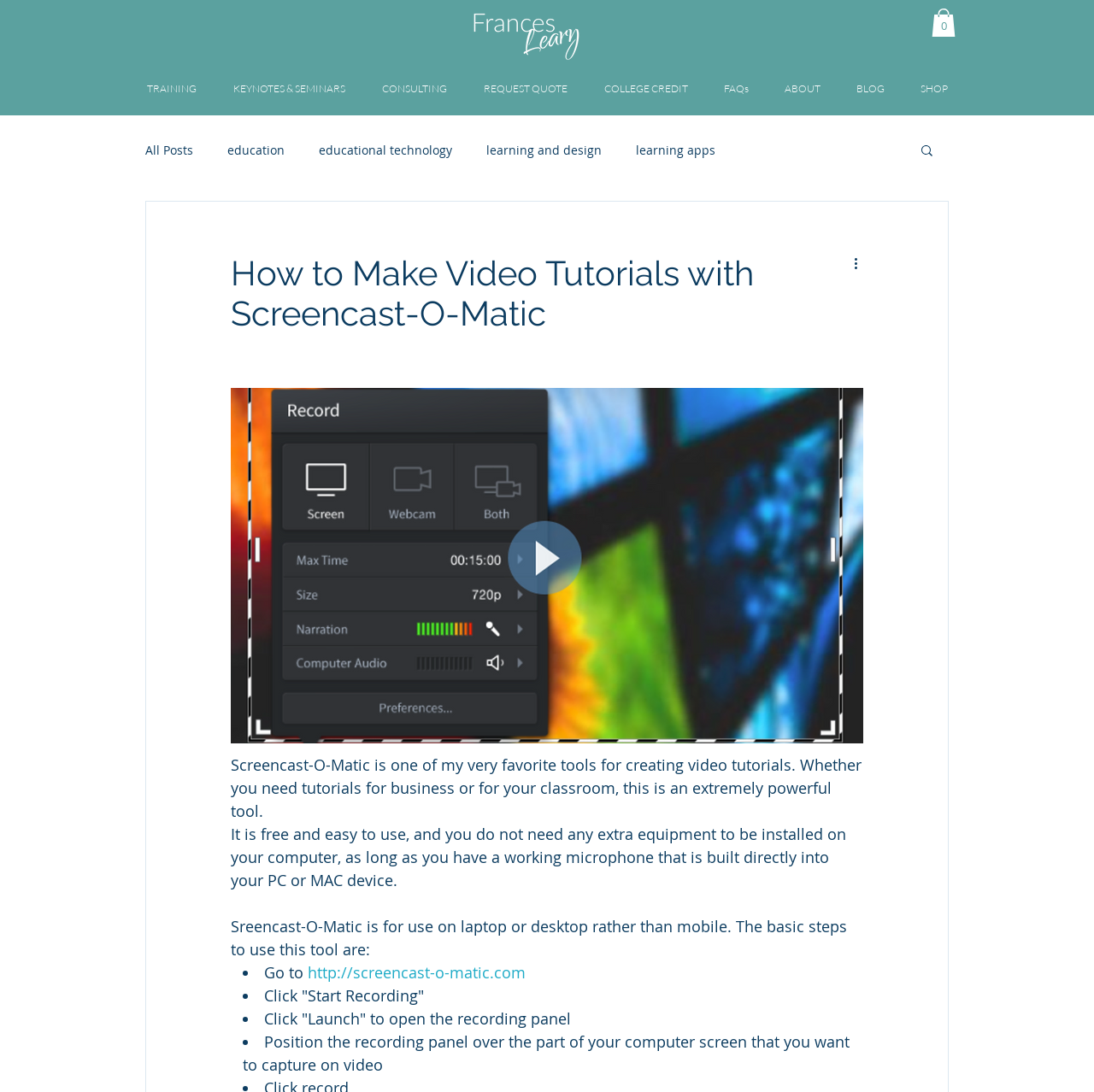Determine the bounding box coordinates for the area that needs to be clicked to fulfill this task: "Click 'More actions'". The coordinates must be given as four float numbers between 0 and 1, i.e., [left, top, right, bottom].

[0.778, 0.232, 0.797, 0.25]